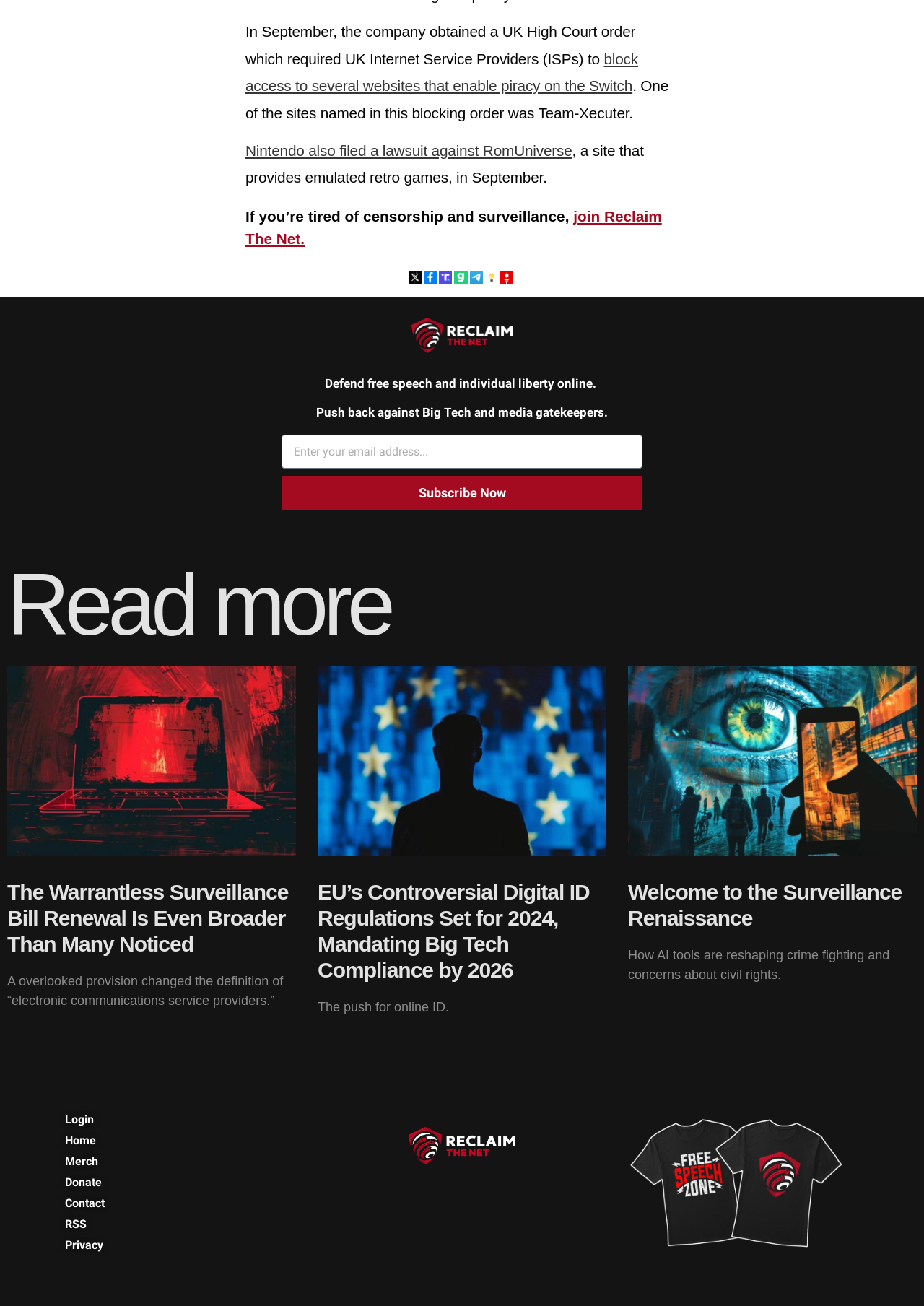Highlight the bounding box of the UI element that corresponds to this description: "Welcome to the Surveillance Renaissance".

[0.68, 0.674, 0.976, 0.712]